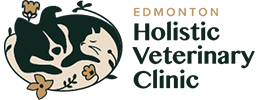What is the purpose of the clinic?
Look at the image and provide a detailed response to the question.

The clinic's mission is to provide compassionate and comprehensive veterinary services for pets, promoting their well-being in a nurturing environment, as reflected in the logo's design and composition.